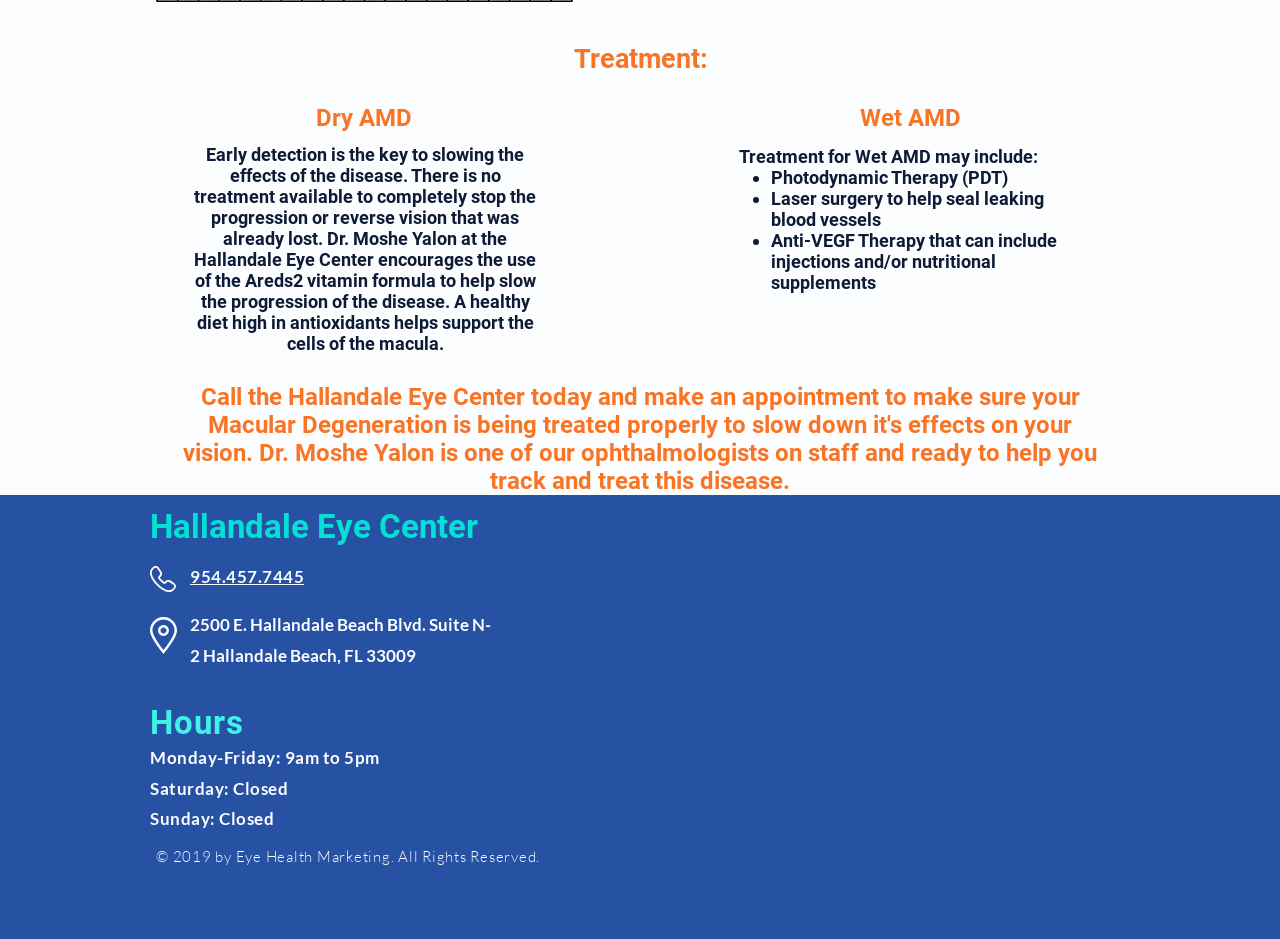What is the name of the ophthalmologist mentioned on the webpage?
Could you answer the question with a detailed and thorough explanation?

The webpage mentions Dr. Moshe Yalon as one of the ophthalmologists on staff at the Hallandale Eye Center, who can help track and treat Macular Degeneration.